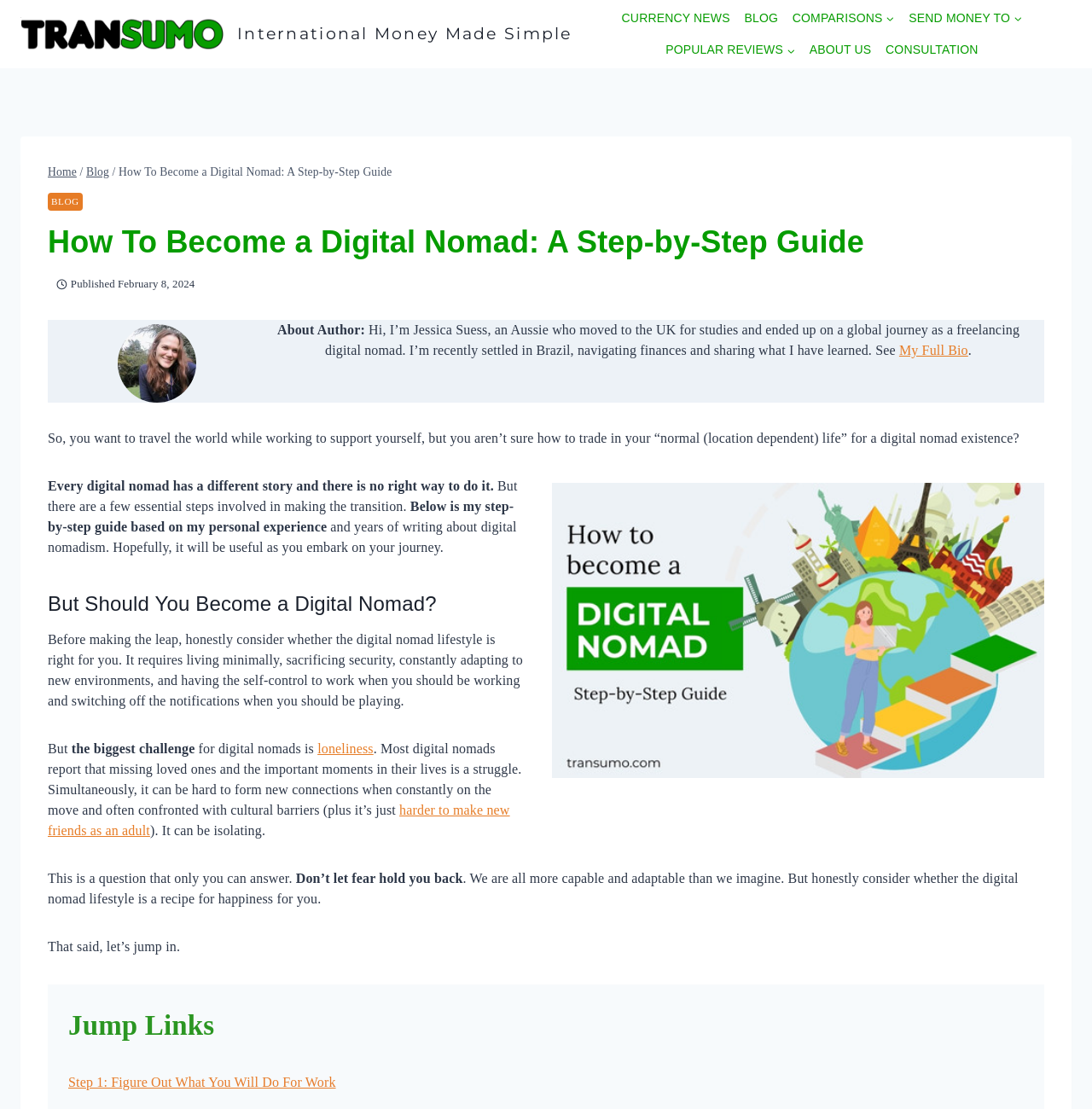Find the bounding box of the element with the following description: "alt="Jessica Suess"". The coordinates must be four float numbers between 0 and 1, formatted as [left, top, right, bottom].

[0.108, 0.292, 0.18, 0.363]